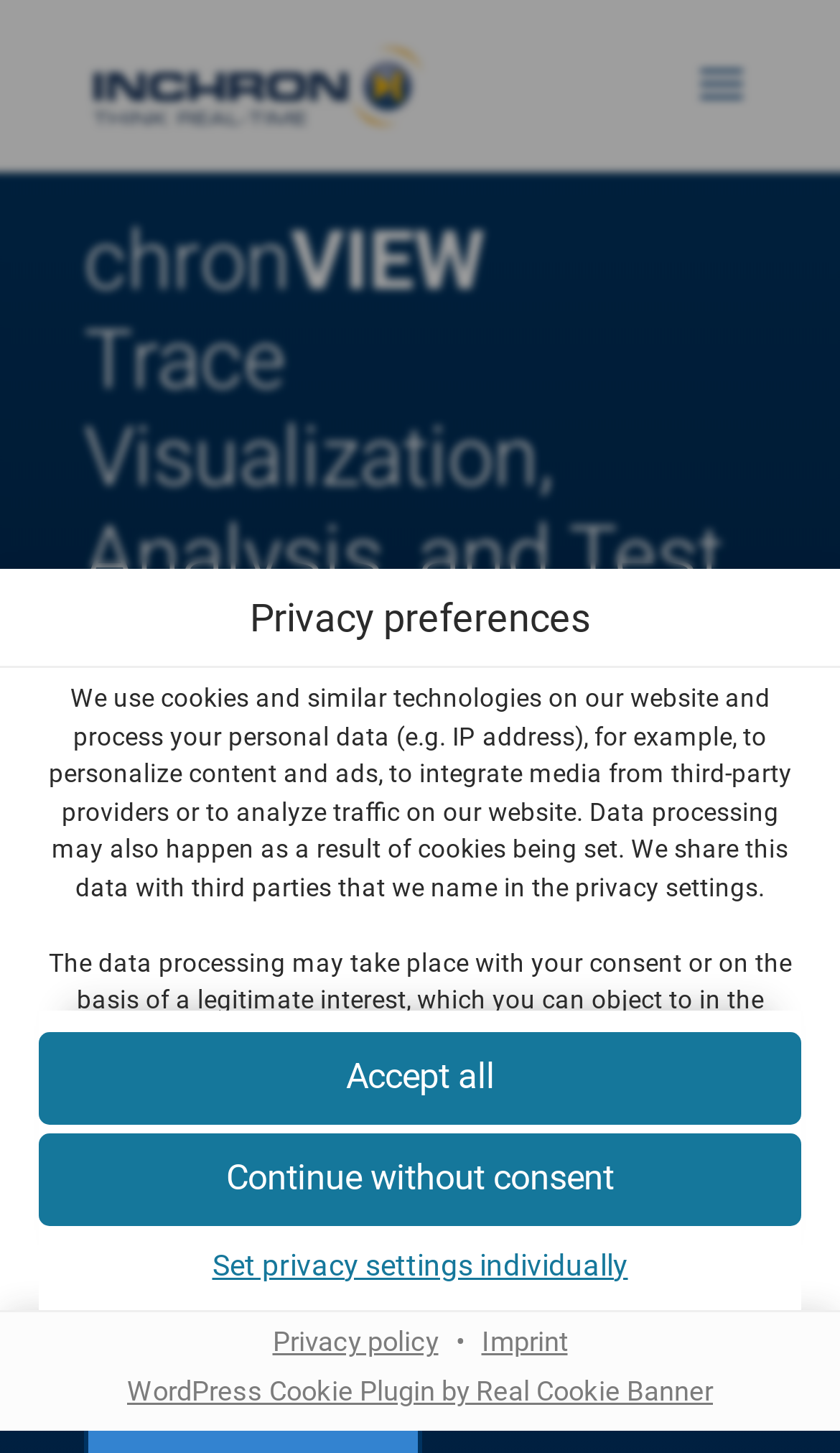Provide a single word or phrase to answer the given question: 
How many options are provided to the user for privacy settings?

Three